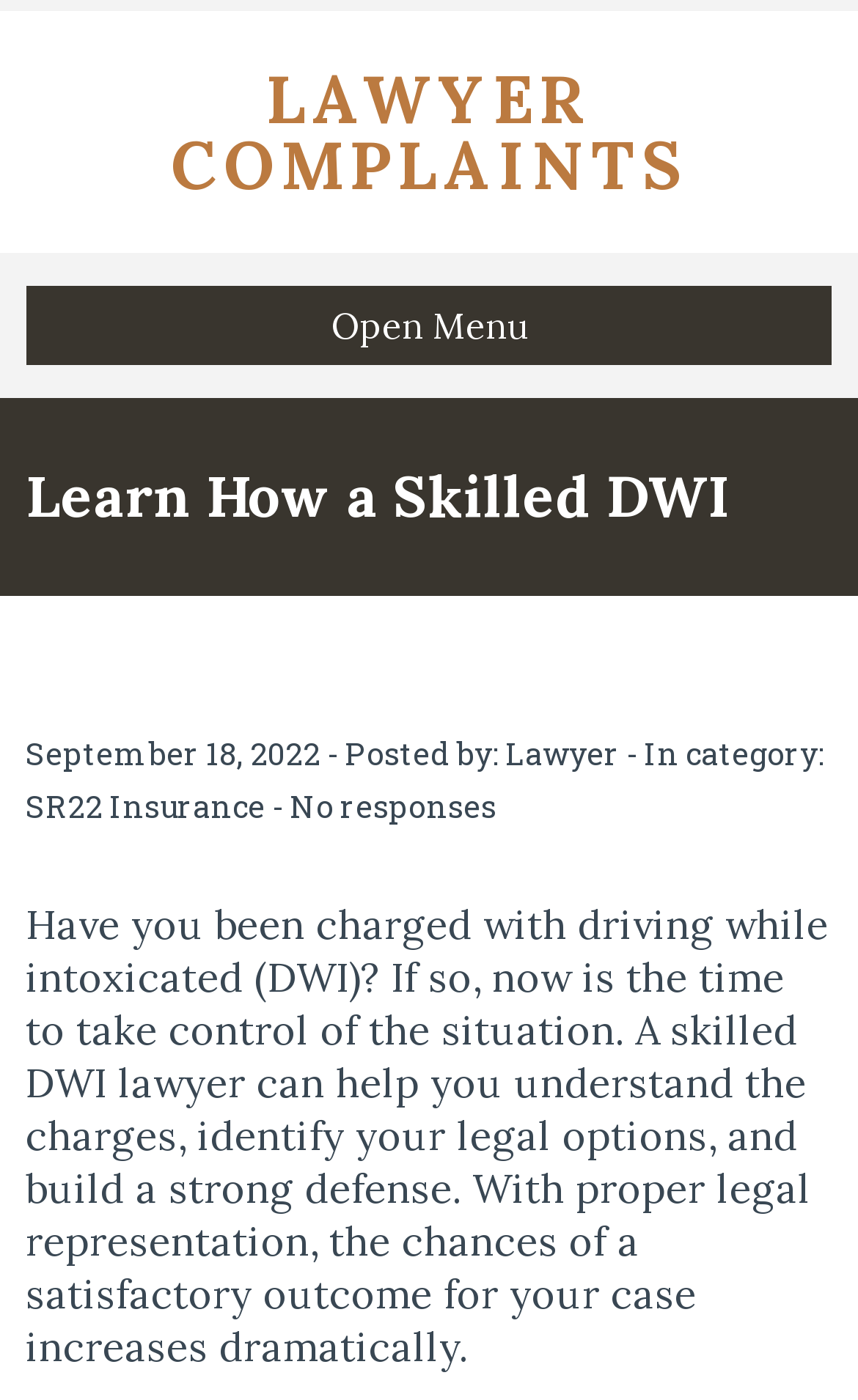Provide a one-word or brief phrase answer to the question:
What is the date of the article?

September 18, 2022